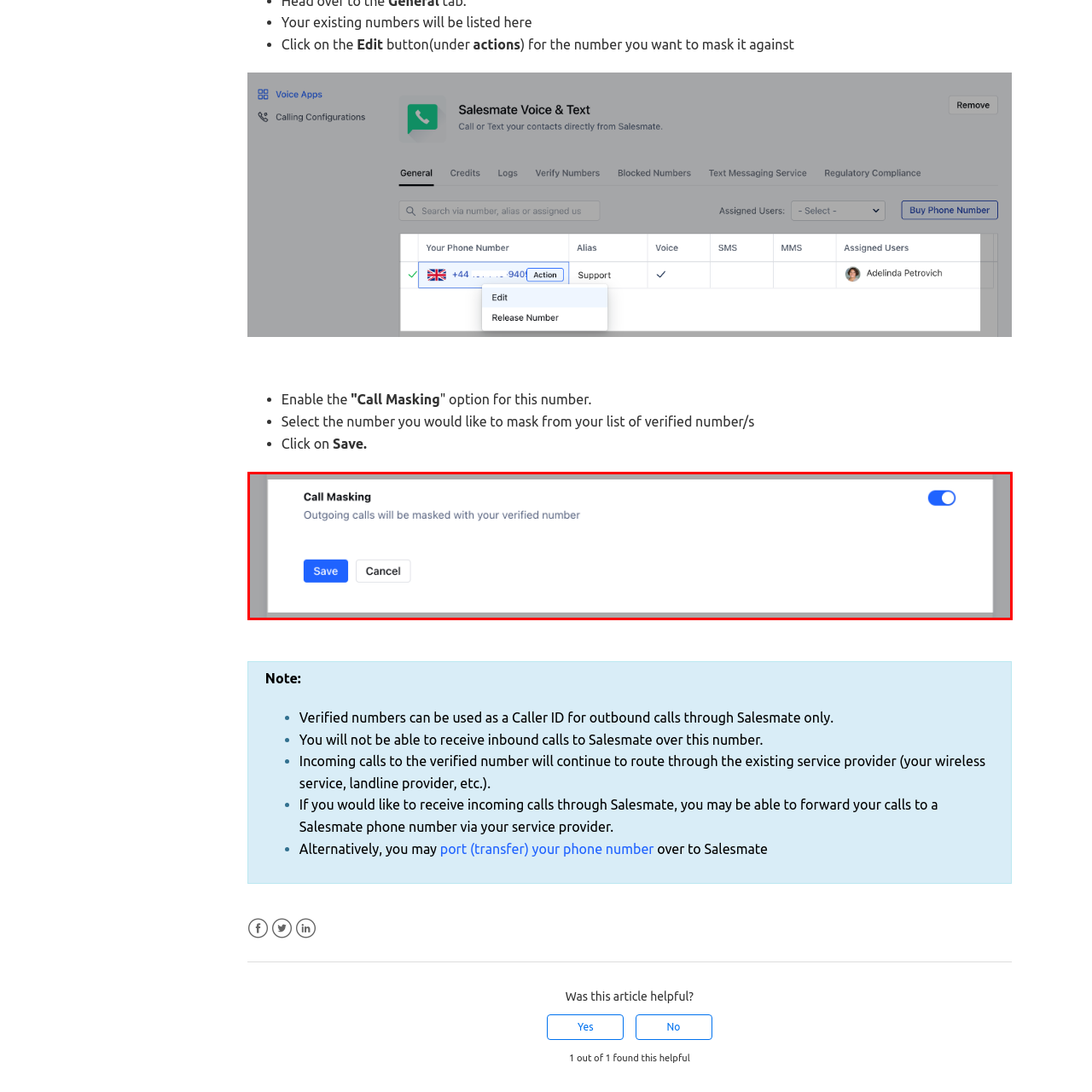Describe extensively the image that is contained within the red box.

The image displays a user interface window titled "Call Masking." This feature allows users to mask their outgoing calls with a verified number, enhancing privacy when making calls. Below the title, a brief description informs the user that "Outgoing calls will be masked with your verified number." The interface includes a toggle switch on the right side, which can be turned on or off to enable or disable the call masking feature. Additionally, there are two buttons at the bottom: a blue "Save" button to confirm changes and a "Cancel" button to discard any modifications. This interface is designed to provide a straightforward method for users to manage their call privacy settings effectively.